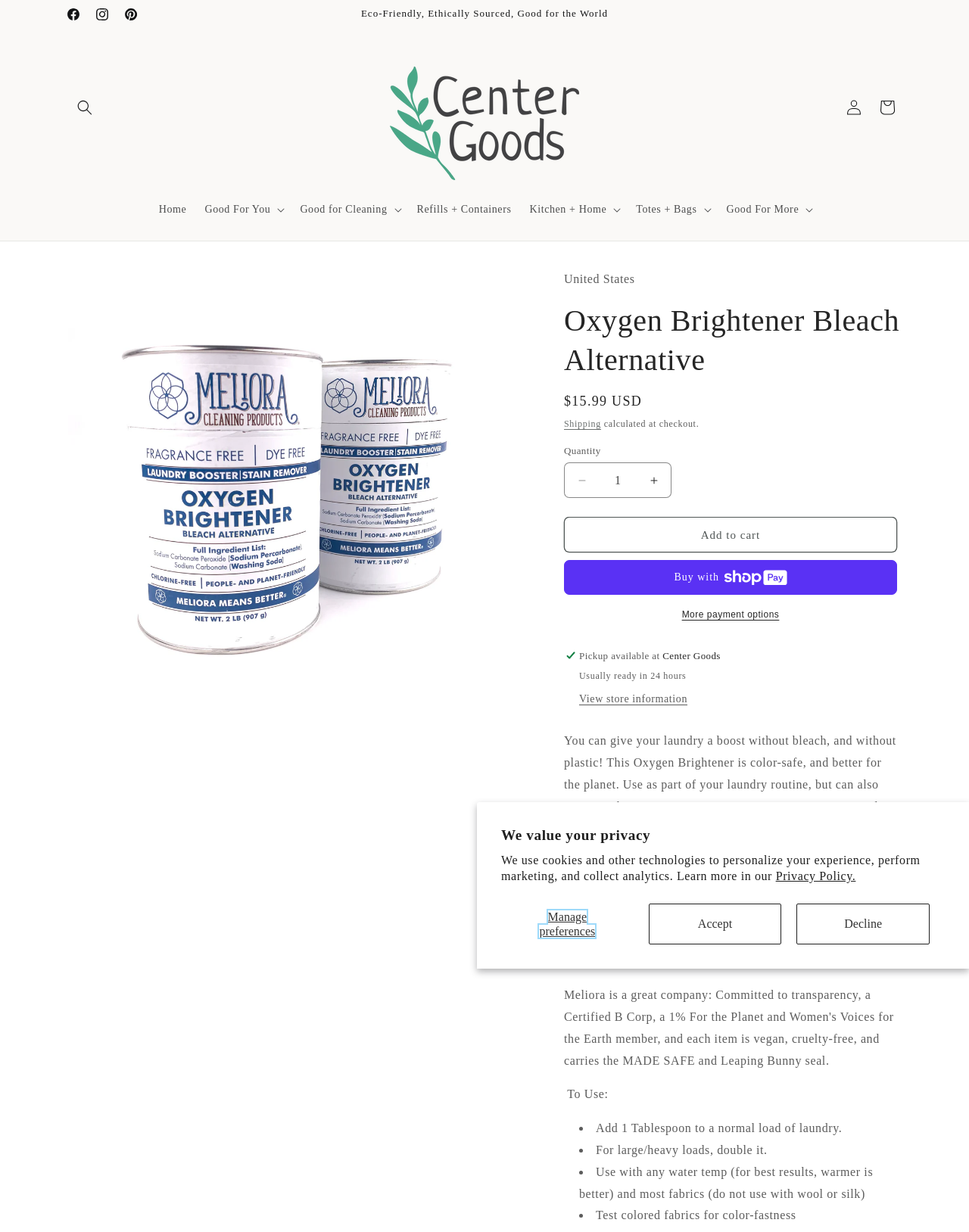Find the bounding box coordinates for the HTML element specified by: "Buy now with ShopPayBuy with".

[0.582, 0.455, 0.926, 0.483]